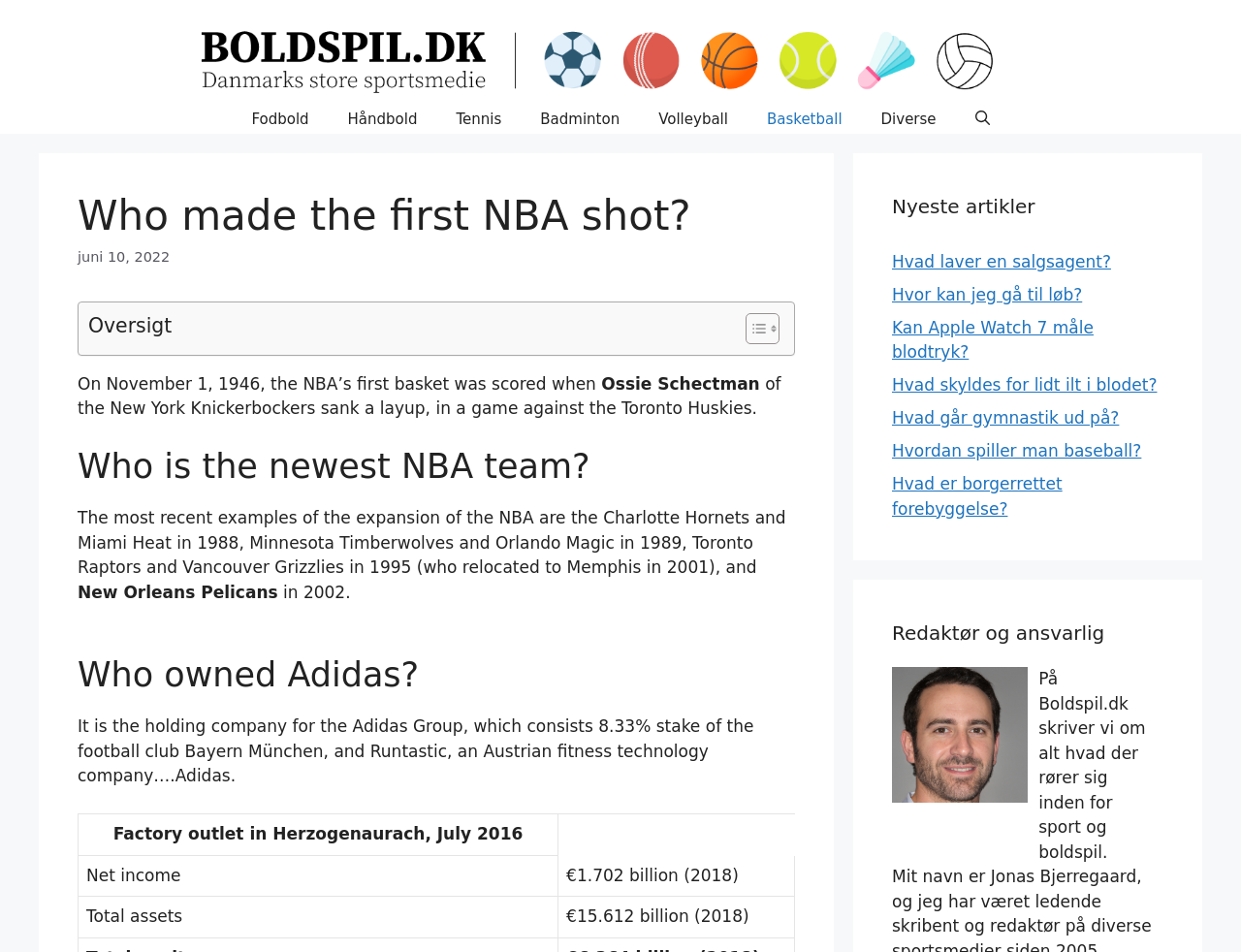Find the bounding box coordinates of the element's region that should be clicked in order to follow the given instruction: "Click on the 'Basketball' link". The coordinates should consist of four float numbers between 0 and 1, i.e., [left, top, right, bottom].

[0.602, 0.11, 0.694, 0.14]